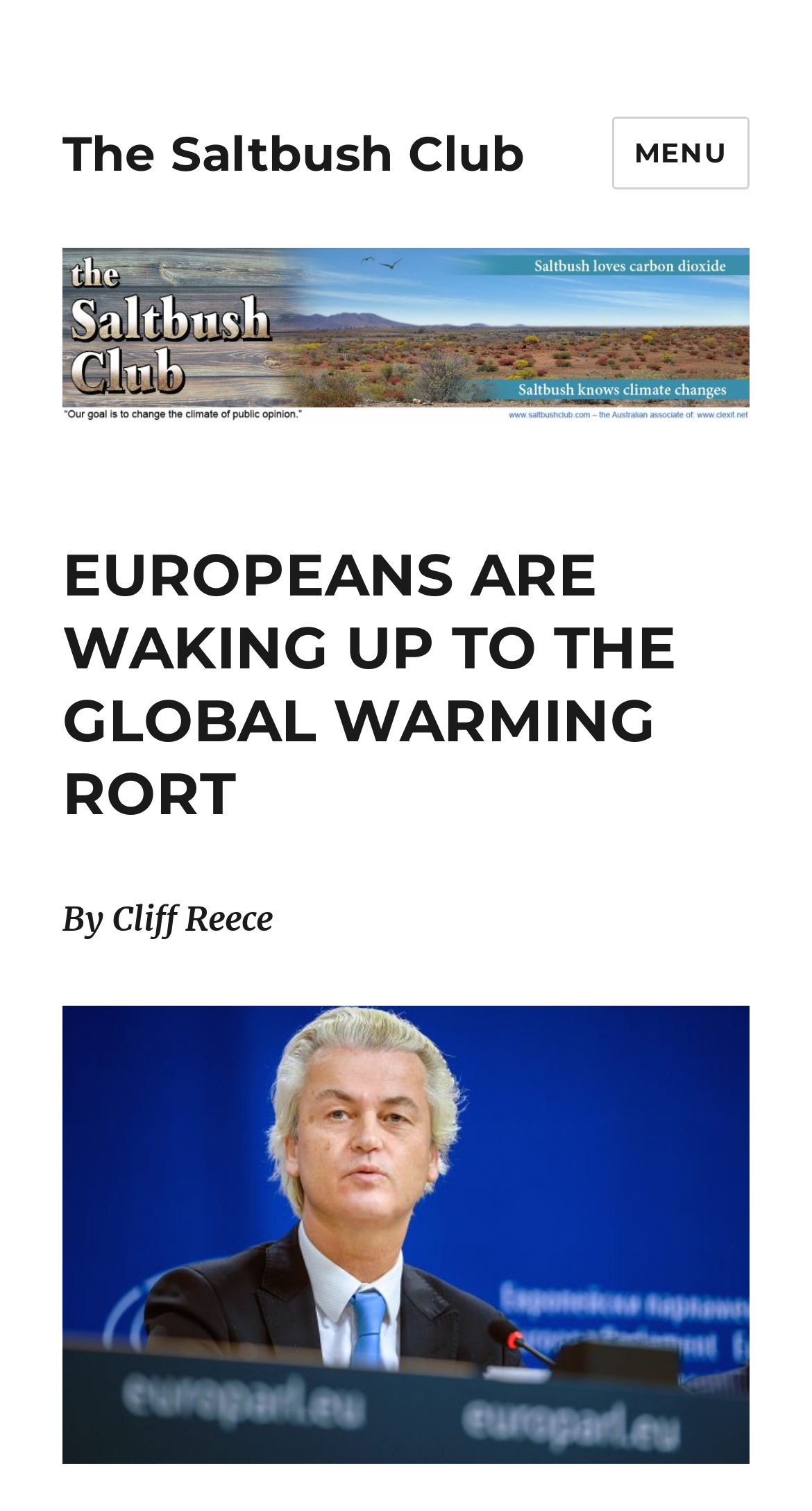Please analyze the image and provide a thorough answer to the question:
What is the name of the organization?

The name of the organization can be found in the top-left corner of the webpage, where it is written as a link and an image. It is also mentioned in the header section of the webpage.